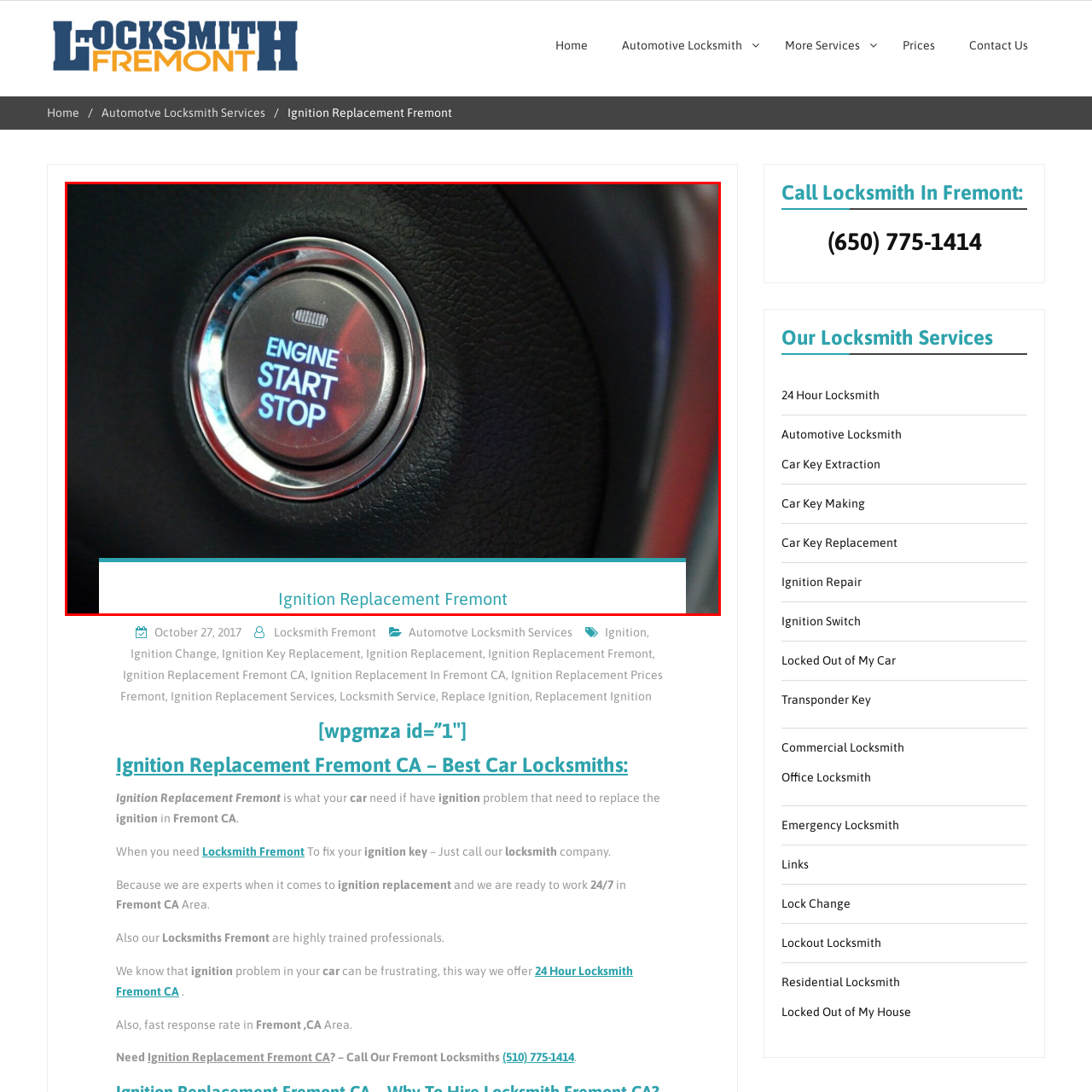Where is the ignition replacement service located?
Consider the details within the red bounding box and provide a thorough answer to the question.

The background context of the image suggests a focus on ignition replacement services available in Fremont, California, as mentioned in the caption.